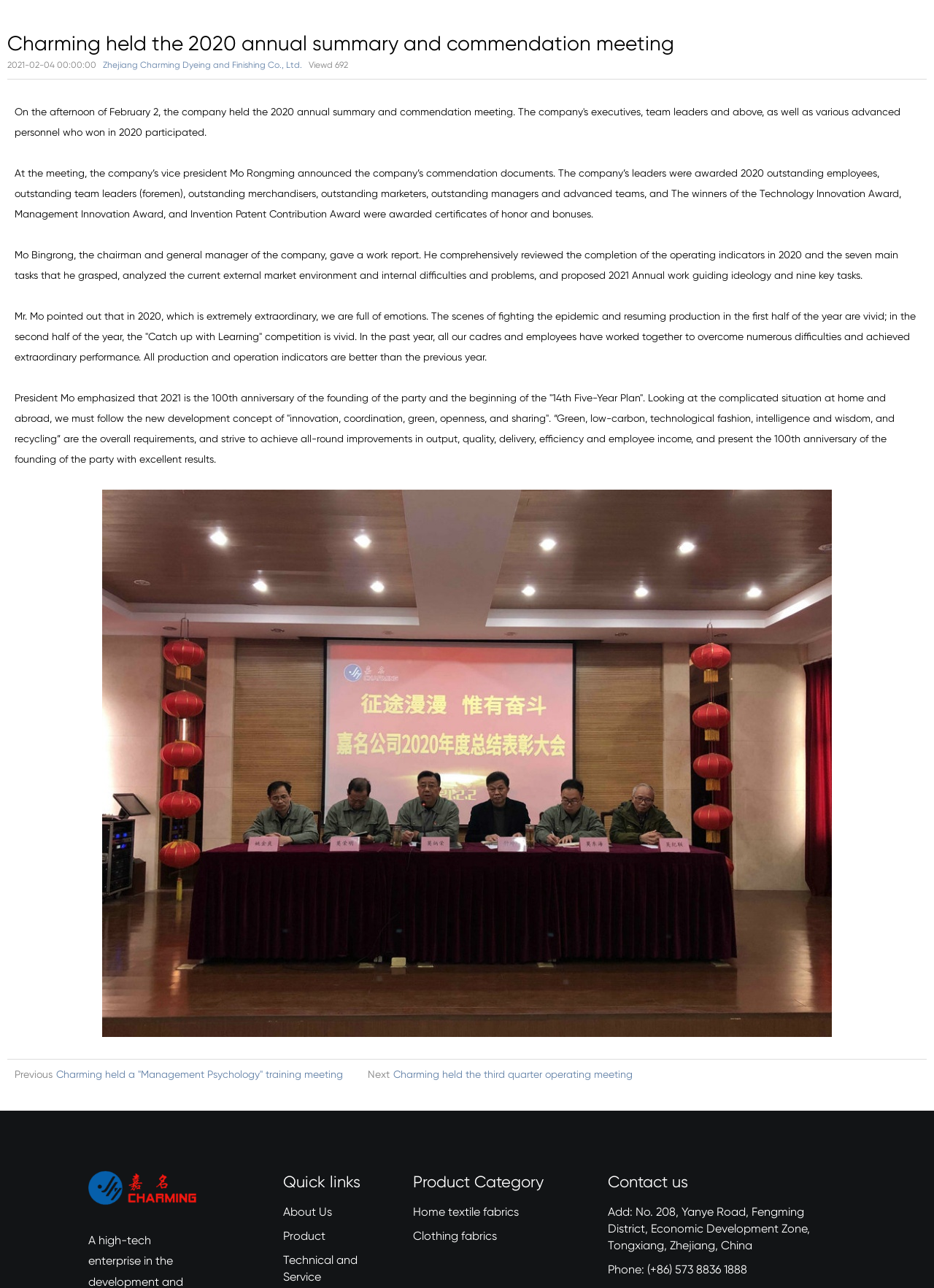Provide the bounding box coordinates of the HTML element this sentence describes: "Home textile fabrics". The bounding box coordinates consist of four float numbers between 0 and 1, i.e., [left, top, right, bottom].

[0.442, 0.932, 0.627, 0.951]